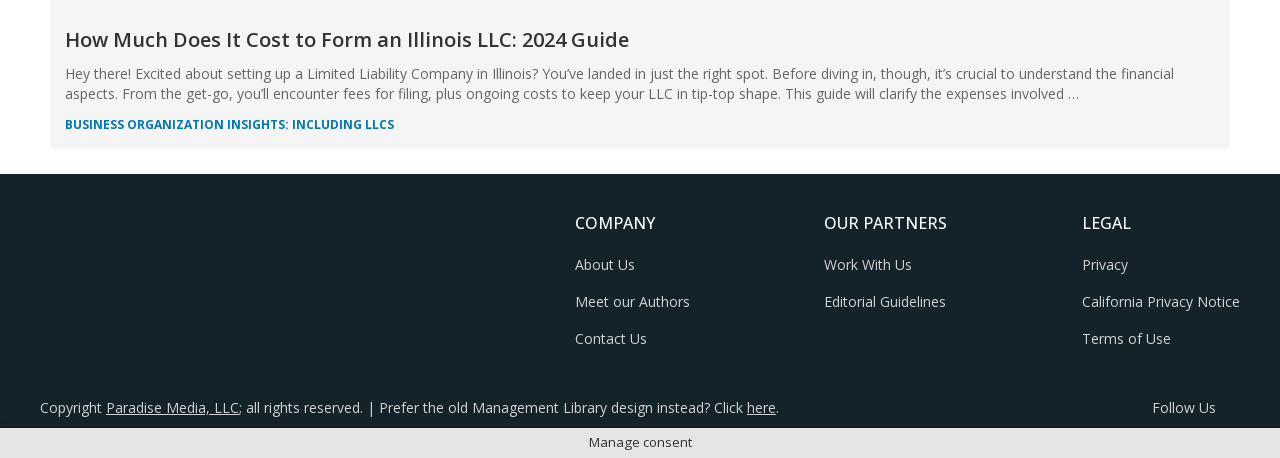Carefully examine the image and provide an in-depth answer to the question: What is the topic of the webpage?

The webpage is about forming a Limited Liability Company in Illinois, as indicated by the heading 'How Much Does It Cost to Form an Illinois LLC: 2024 Guide' and the introductory text that mentions setting up an LLC in Illinois.